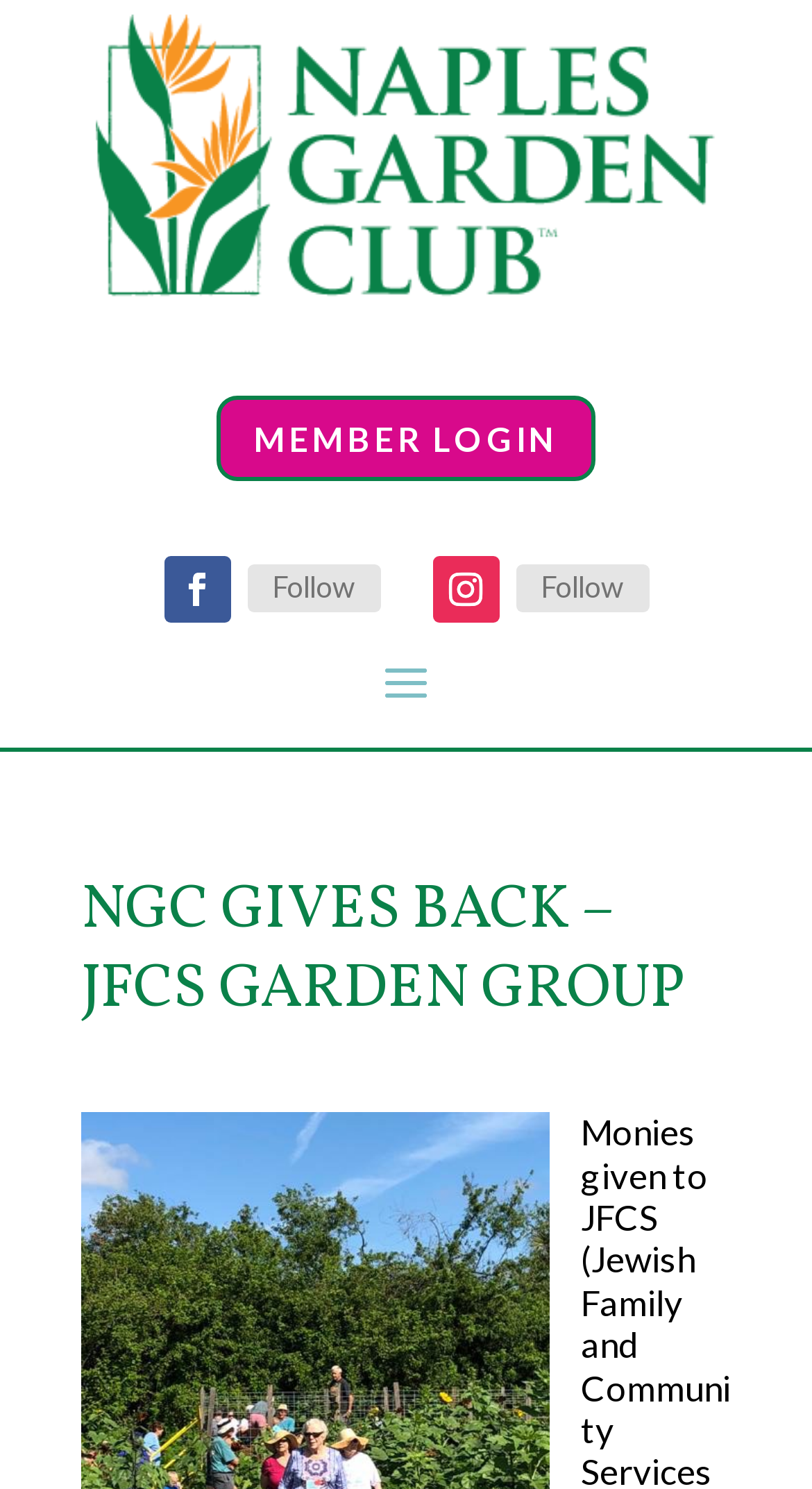How many social media links are available?
Look at the screenshot and give a one-word or phrase answer.

2